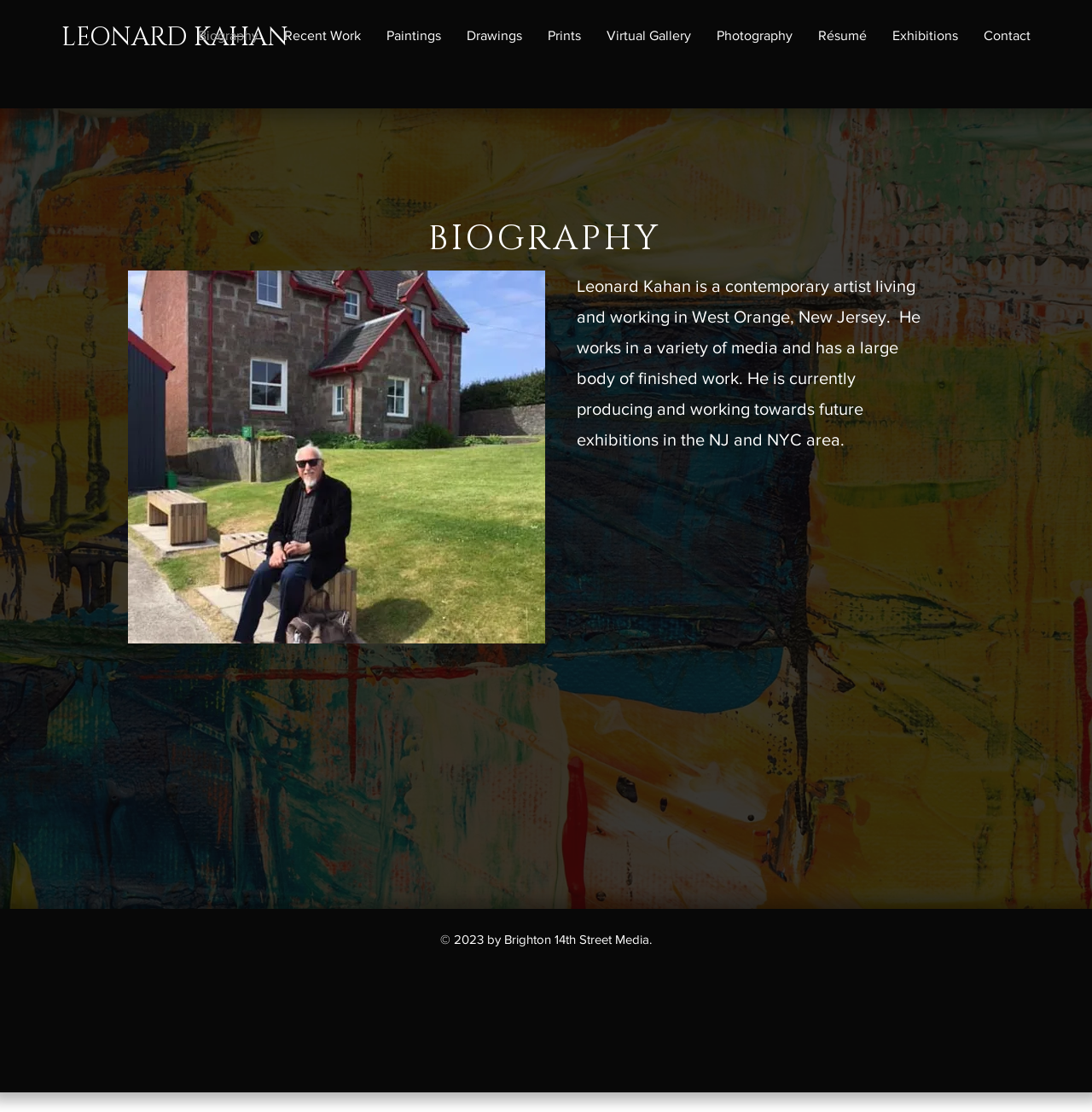What is the location of the artist's workspace?
Answer with a single word or phrase, using the screenshot for reference.

West Orange, New Jersey